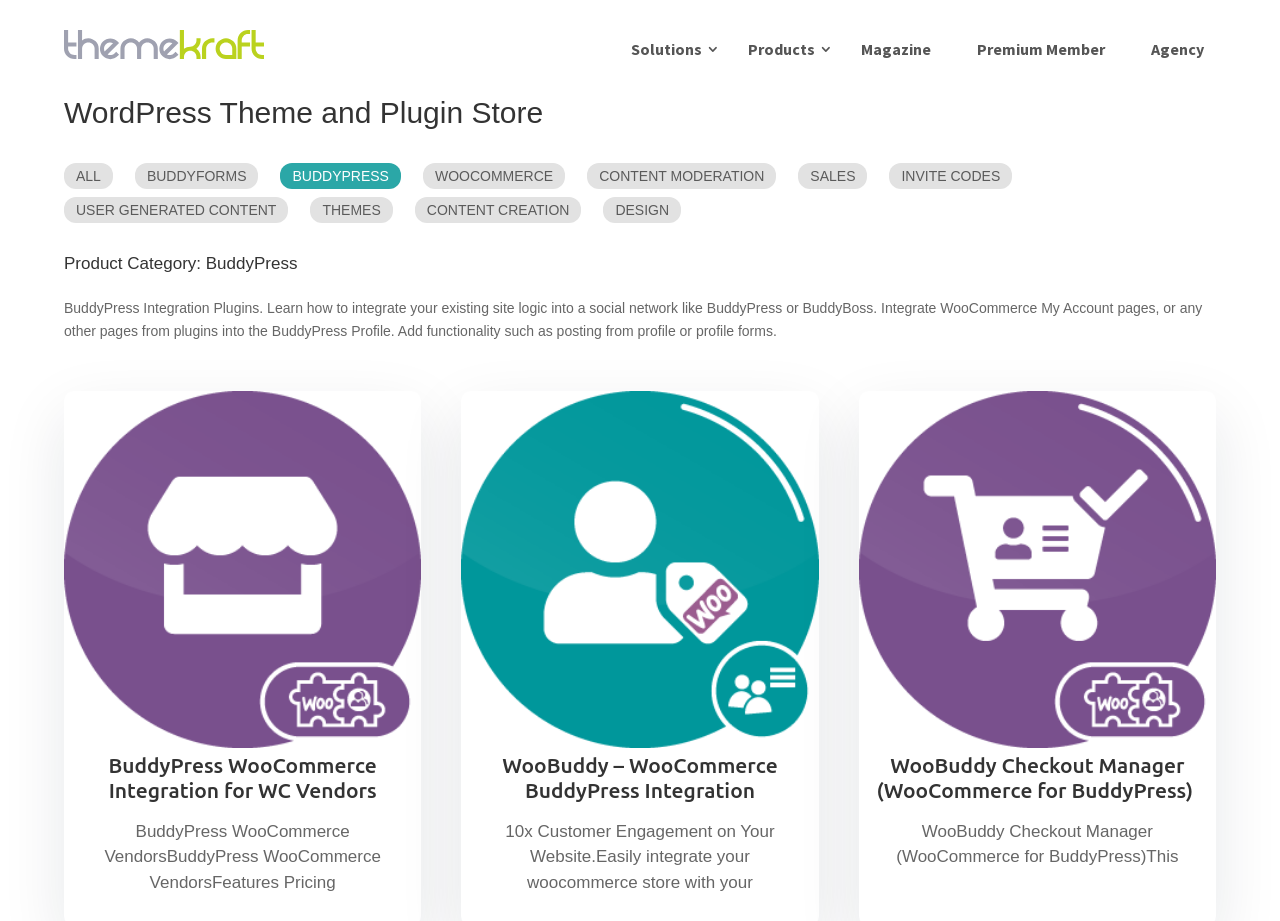Please determine the bounding box coordinates of the section I need to click to accomplish this instruction: "Click on Solutions".

[0.484, 0.0, 0.558, 0.106]